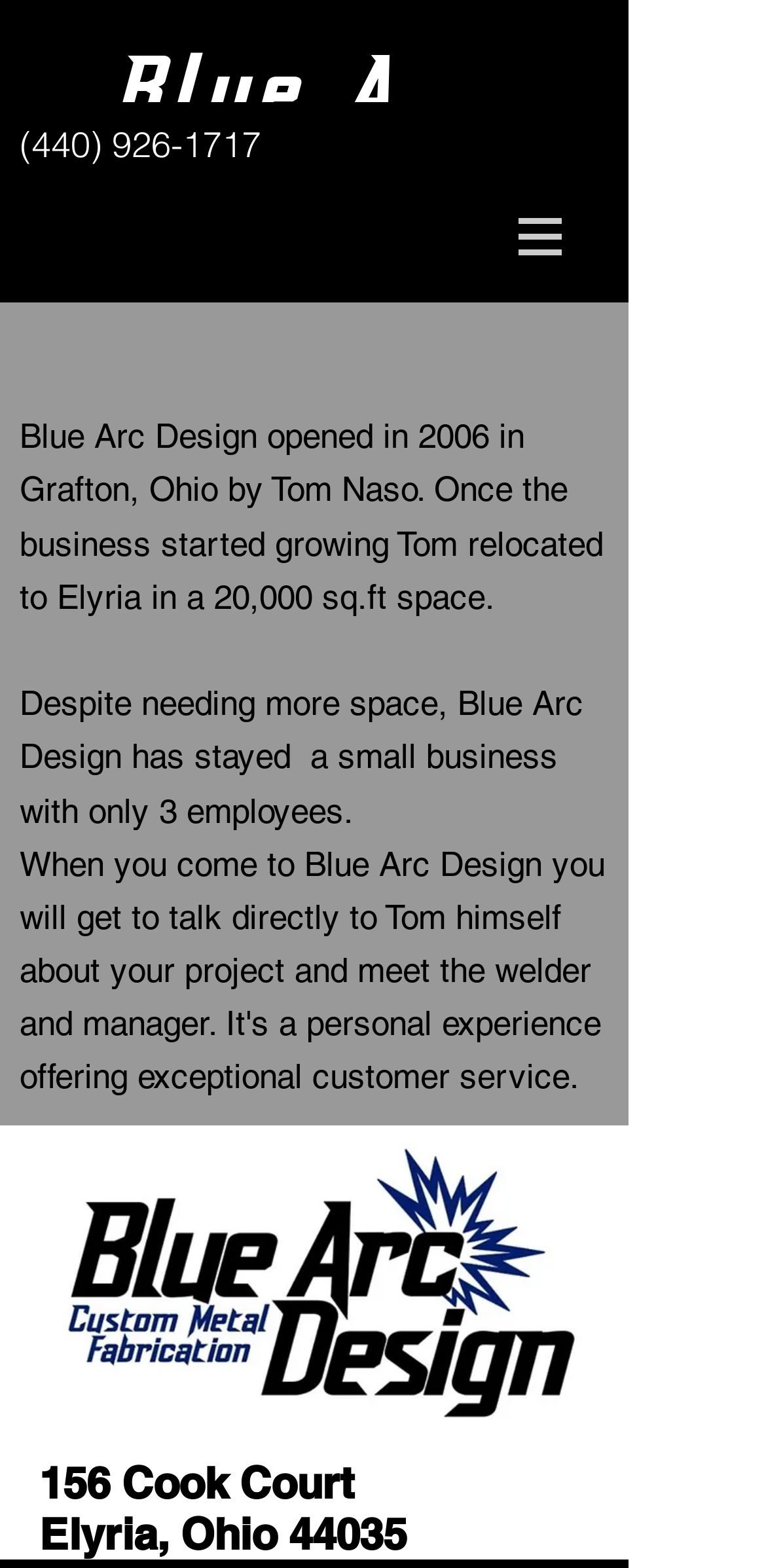Illustrate the webpage thoroughly, mentioning all important details.

The webpage is about Blue Arc Design, a locally owned small business in Elyria, Ohio. At the top left corner, there is a link to the company's name, "Blue Arc Design", and a phone number, "(440) 926-1717", which is also a clickable link. 

To the right of these elements, there is a button to open a navigation menu. Below these top elements, the main content of the page begins. The first section is headed by "About Us" and contains two paragraphs of text. The first paragraph describes the company's history, stating that it was founded in 2006 by Tom Naso and later relocated to Elyria in a 20,000 sq.ft space. The second paragraph mentions that despite needing more space, the company has remained small with only 3 employees.

On the right side of the page, near the bottom, there is an image of the company's logo. Below the logo, there are two headings that provide the company's address: "156 Cook Court" and "Elyria, Ohio 44035".